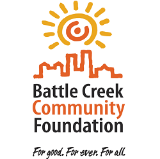What is the color of 'Battle Creek' in the logo?
Look at the image and respond to the question as thoroughly as possible.

The foundation's name is prominently displayed below the graphic, with 'Battle Creek' in a vibrant orange and 'Community Foundation' in a sleek black font, which shows the color of 'Battle Creek' is vibrant orange.